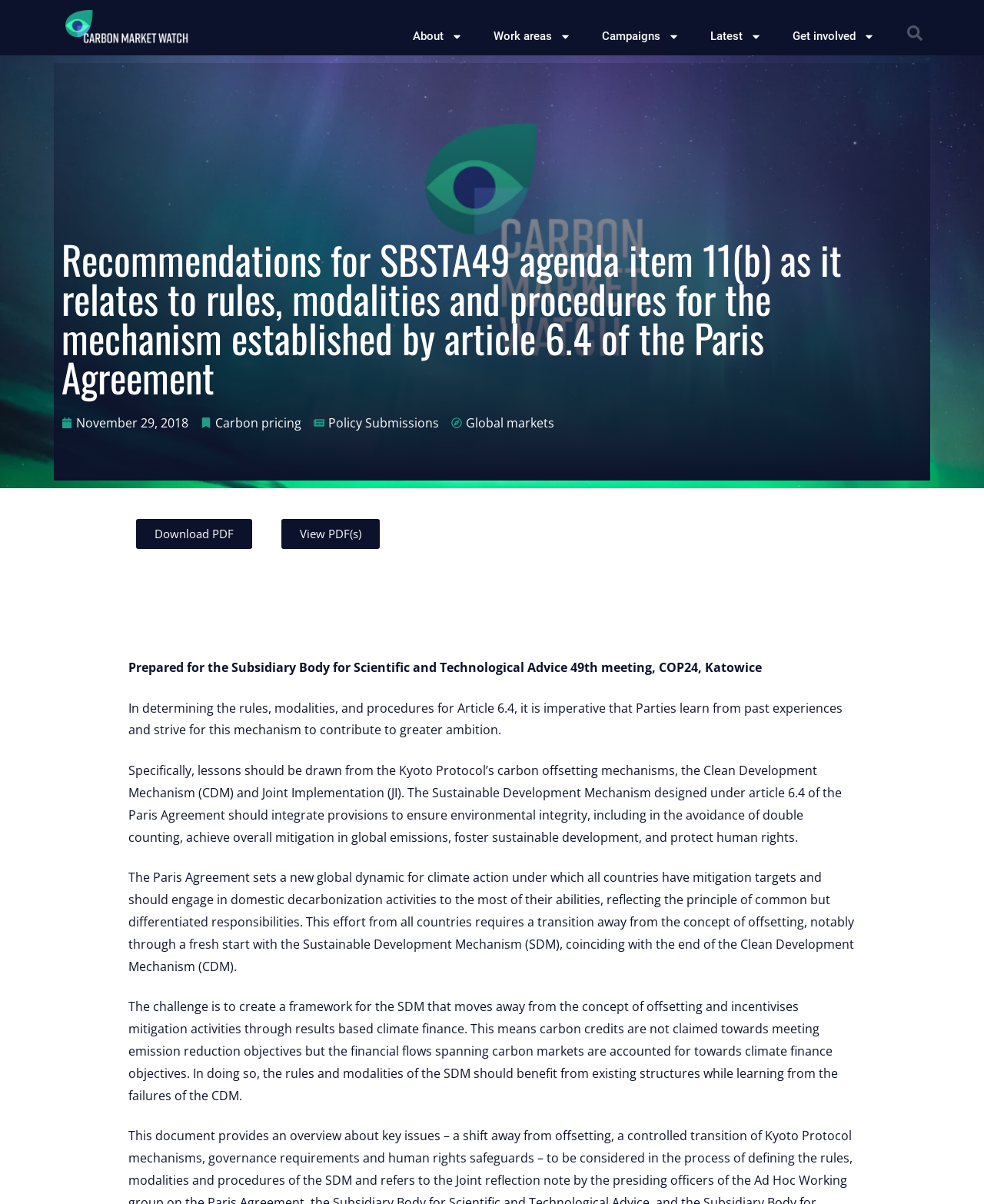Identify the bounding box coordinates of the area you need to click to perform the following instruction: "Click on the 'Carbon pricing' link".

[0.219, 0.344, 0.306, 0.358]